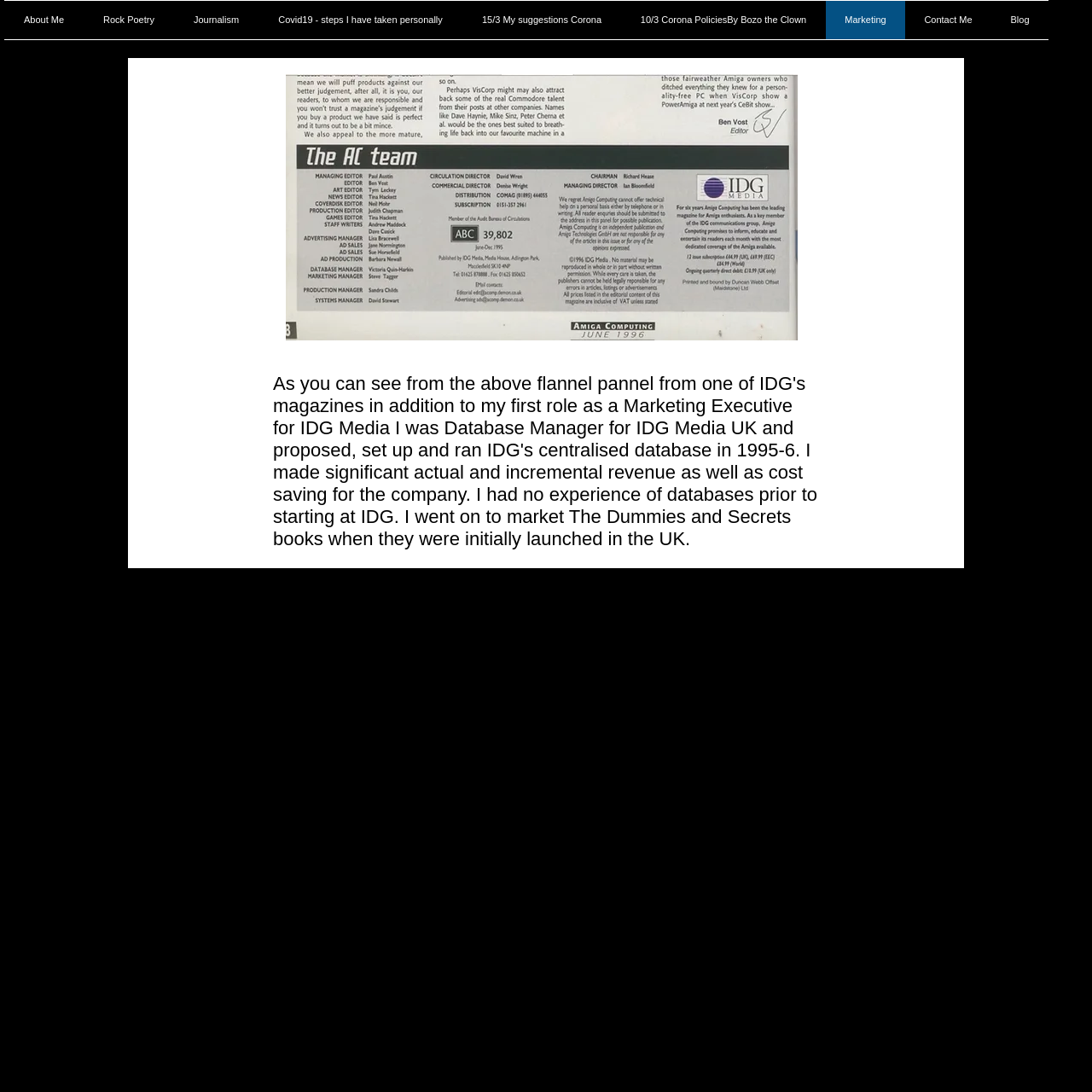Please specify the bounding box coordinates for the clickable region that will help you carry out the instruction: "view Rock Poetry".

[0.077, 0.001, 0.159, 0.036]